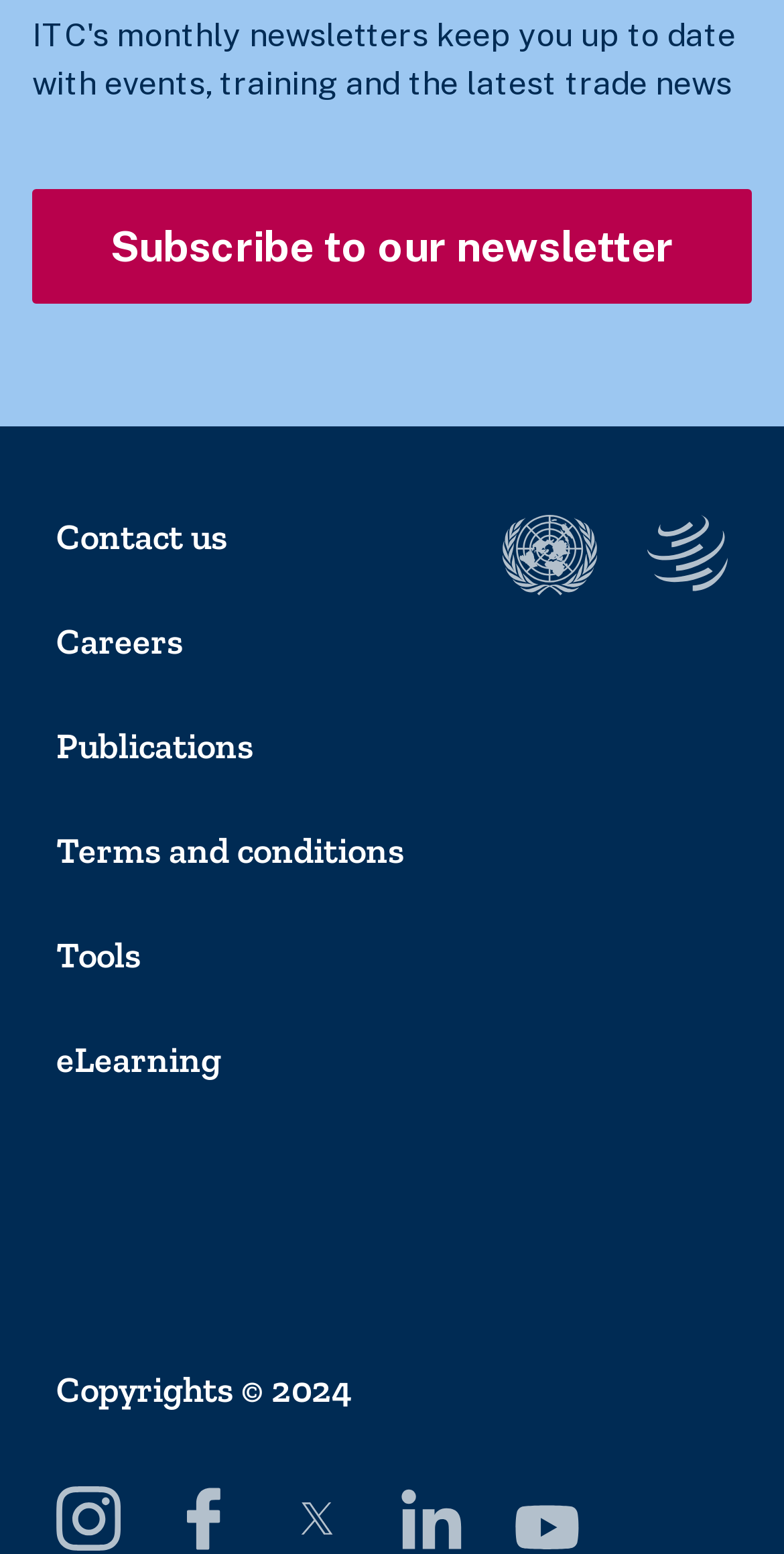Identify the bounding box coordinates of the clickable region necessary to fulfill the following instruction: "Subscribe to our newsletter". The bounding box coordinates should be four float numbers between 0 and 1, i.e., [left, top, right, bottom].

[0.041, 0.122, 0.959, 0.195]